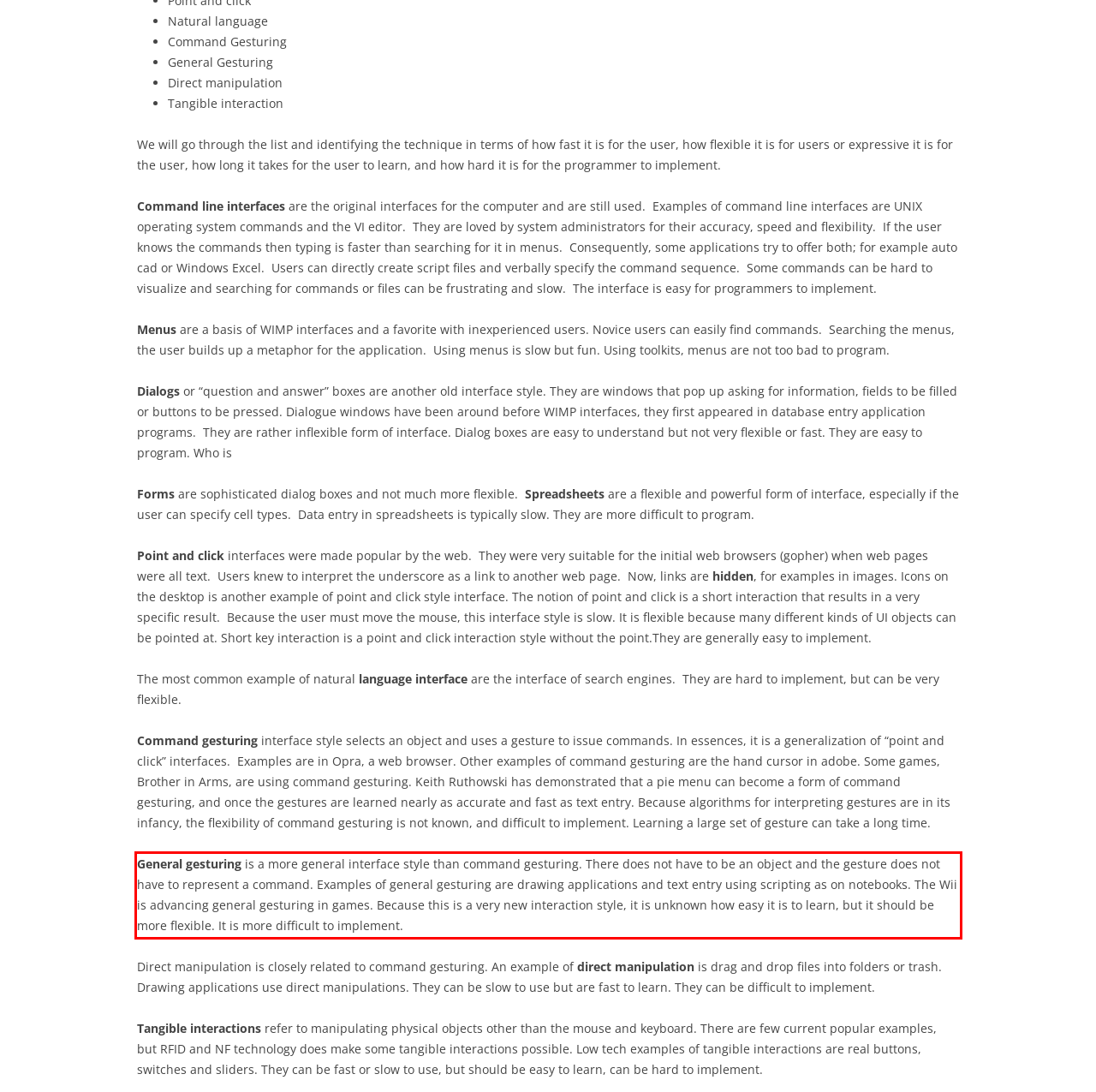Extract and provide the text found inside the red rectangle in the screenshot of the webpage.

General gesturing is a more general interface style than command gesturing. There does not have to be an object and the gesture does not have to represent a command. Examples of general gesturing are drawing applications and text entry using scripting as on notebooks. The Wii is advancing general gesturing in games. Because this is a very new interaction style, it is unknown how easy it is to learn, but it should be more flexible. It is more difficult to implement.